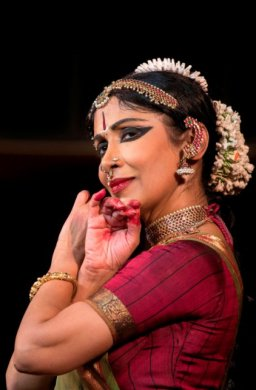Please reply with a single word or brief phrase to the question: 
What is the color of the dancer's costume?

vibrant red and gold